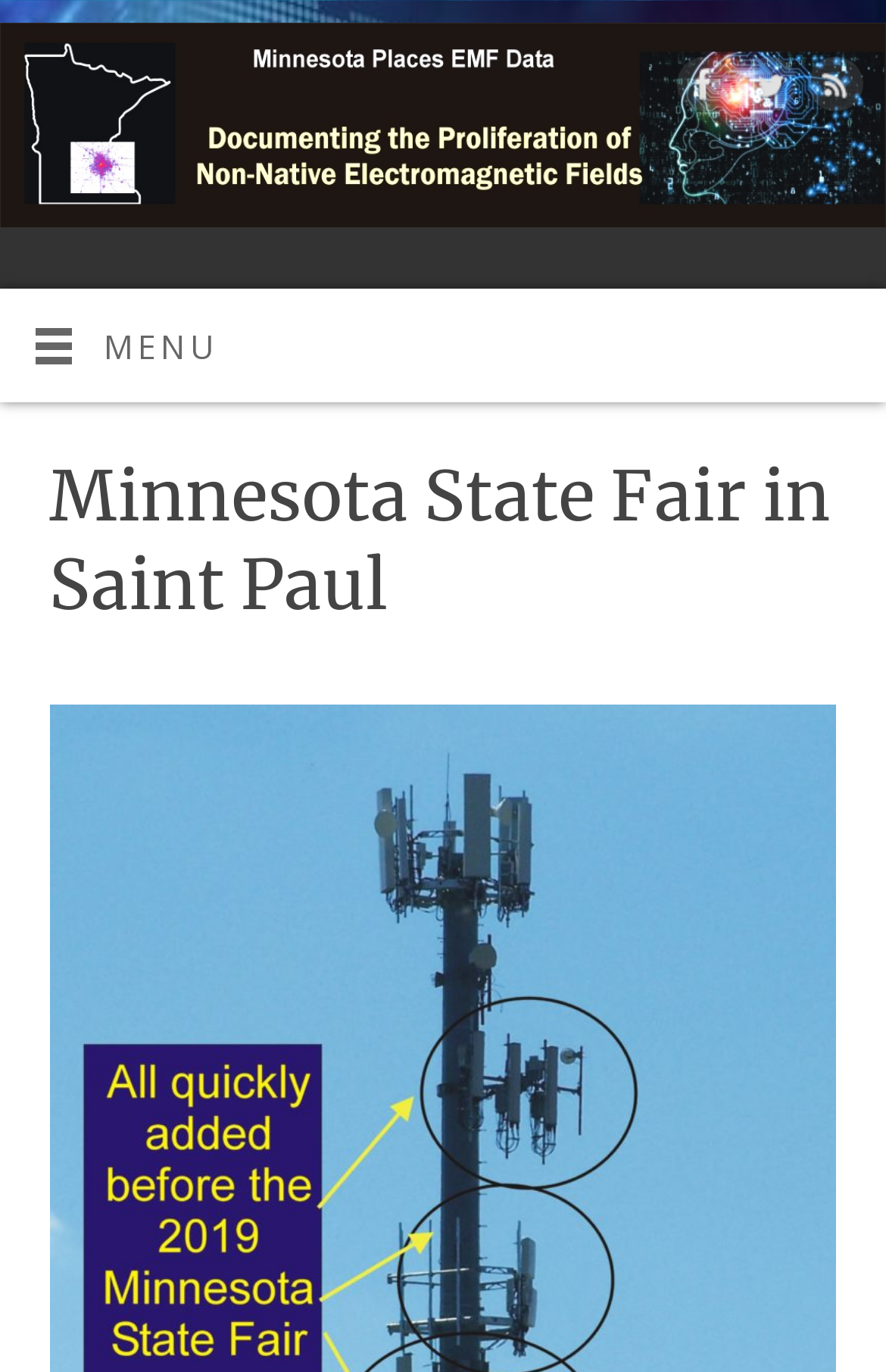Please give a short response to the question using one word or a phrase:
What is the position of the Facebook link?

Top-right